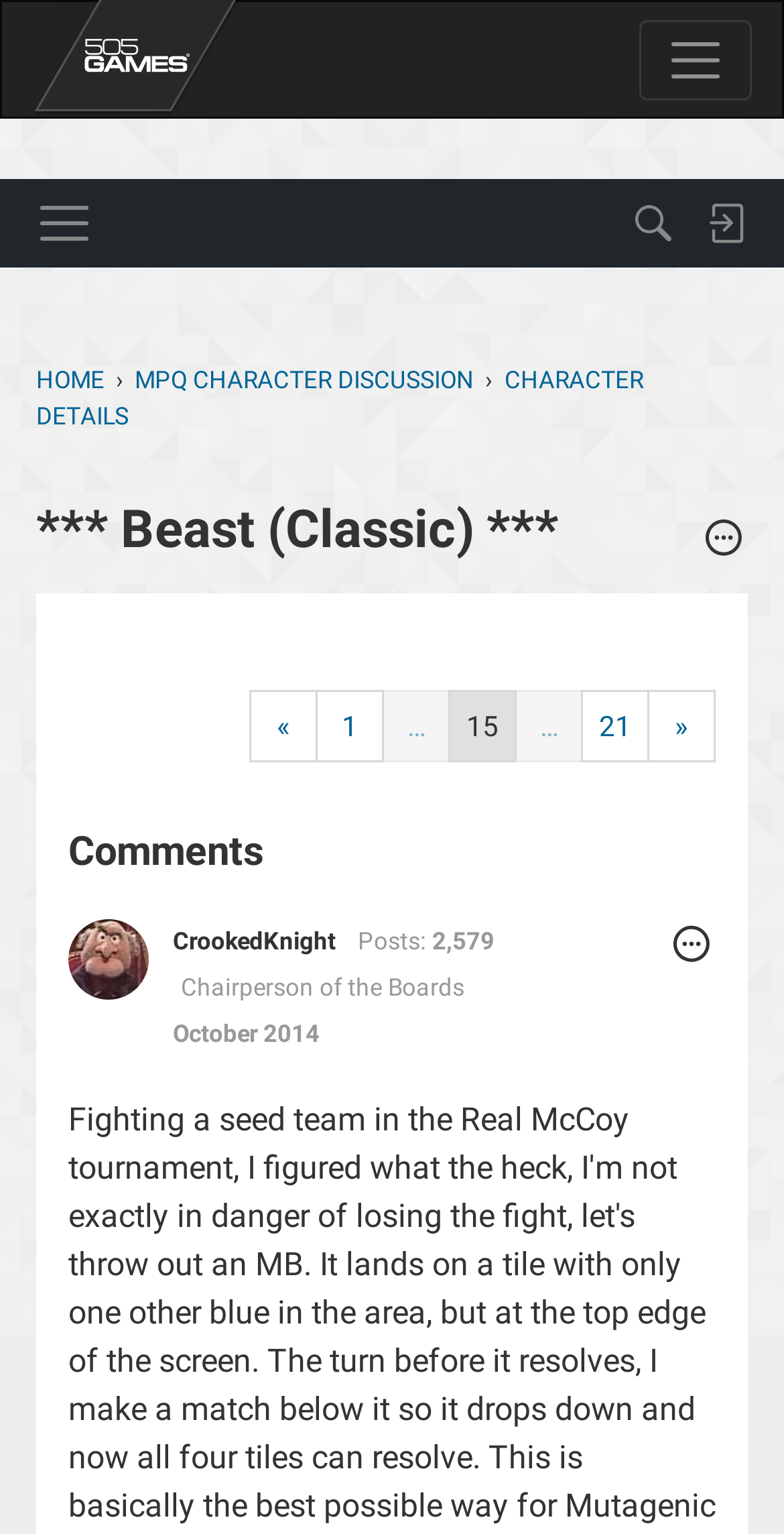Respond with a single word or phrase to the following question:
What is the current page number?

15